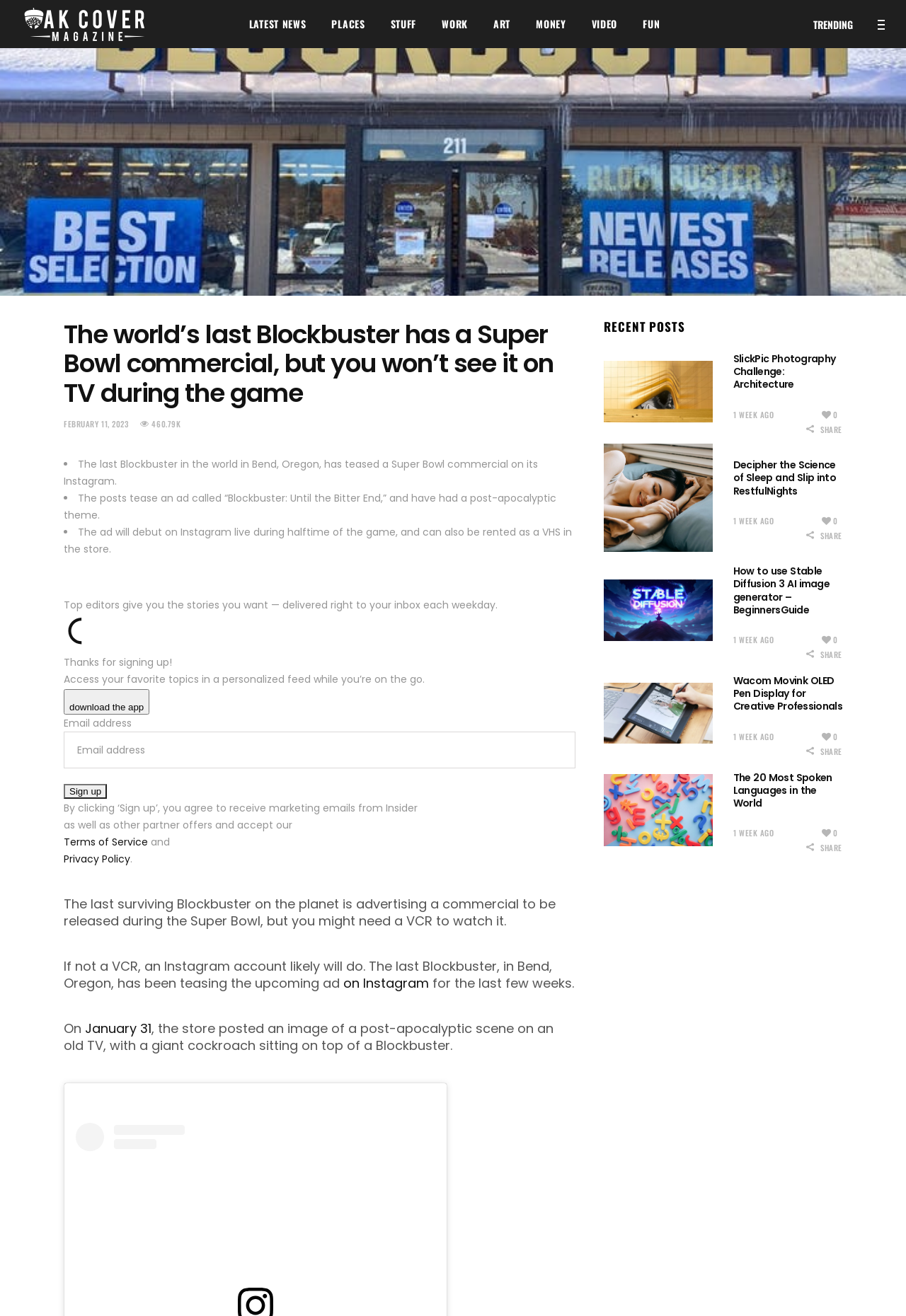Illustrate the webpage thoroughly, mentioning all important details.

This webpage is an article from OAK COVER Magazine, with the title "The world’s last Blockbuster has a Super Bowl commercial, but you won’t see it on TV during the game". At the top of the page, there is a logo section with three images: a dark logo, a light logo, and a regular logo. Below the logo section, there are seven navigation links: LATEST NEWS, PLACES, STUFF, WORK, ART, MONEY, and VIDEO, followed by a FUN link and a TRENDING link.

The main content of the article is divided into several sections. The first section has a heading with the title of the article, followed by a link to the publication date, February 11, 2023, and a static text indicating the number of views, 460.79K. The article is then divided into several paragraphs, each starting with a list marker (•). The paragraphs describe the last Blockbuster store in Bend, Oregon, and its Super Bowl commercial, which will be released on Instagram during halftime.

Below the article, there is a section with a heading "Top editors give you the stories you want — delivered right to your inbox each weekday." This section has a static text, an image, and a button to download an app. Next to it, there is a section to sign up for a newsletter, with a textbox to enter an email address, a button to sign up, and some static text describing the terms of service and privacy policy.

On the right side of the page, there is a complementary section with a heading "RECENT POSTS". This section has four recent posts, each with a link to the post, a heading, and some metadata, including the date and the number of views. Each post also has a share button.